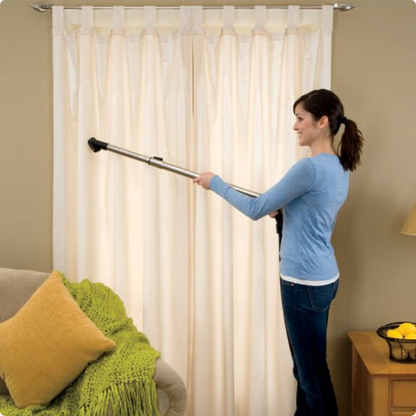Analyze the image and describe all key details you can observe.

The image depicts a woman engaged in the task of curtain cleaning within a cozy living room setting. She is using a steam cleaner, which she holds with one hand as it reaches towards a set of light, airy curtains. The curtains hang elegantly, complementing the soft-colored wall behind them. The woman is dressed in a light blue sweater and dark jeans, exuding a sense of ease and efficiency in her task. Nearby, a comfortable sofa adorned with a bright yellow pillow and a textured green throw blanket adds to the inviting atmosphere of the room. This scene effectively conveys the professionalism of curtain cleaning services, highlighting the importance of maintaining the appearance and longevity of window fabrics.